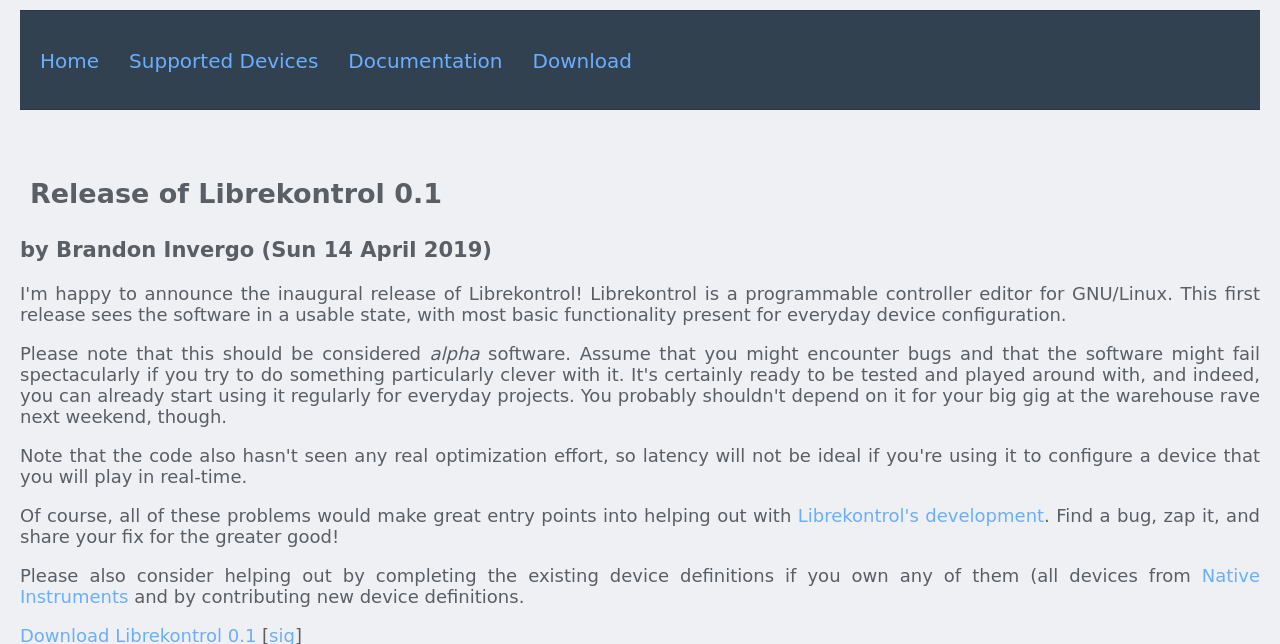Give a one-word or one-phrase response to the question:
What company's devices are mentioned for completing device definitions?

Native Instruments